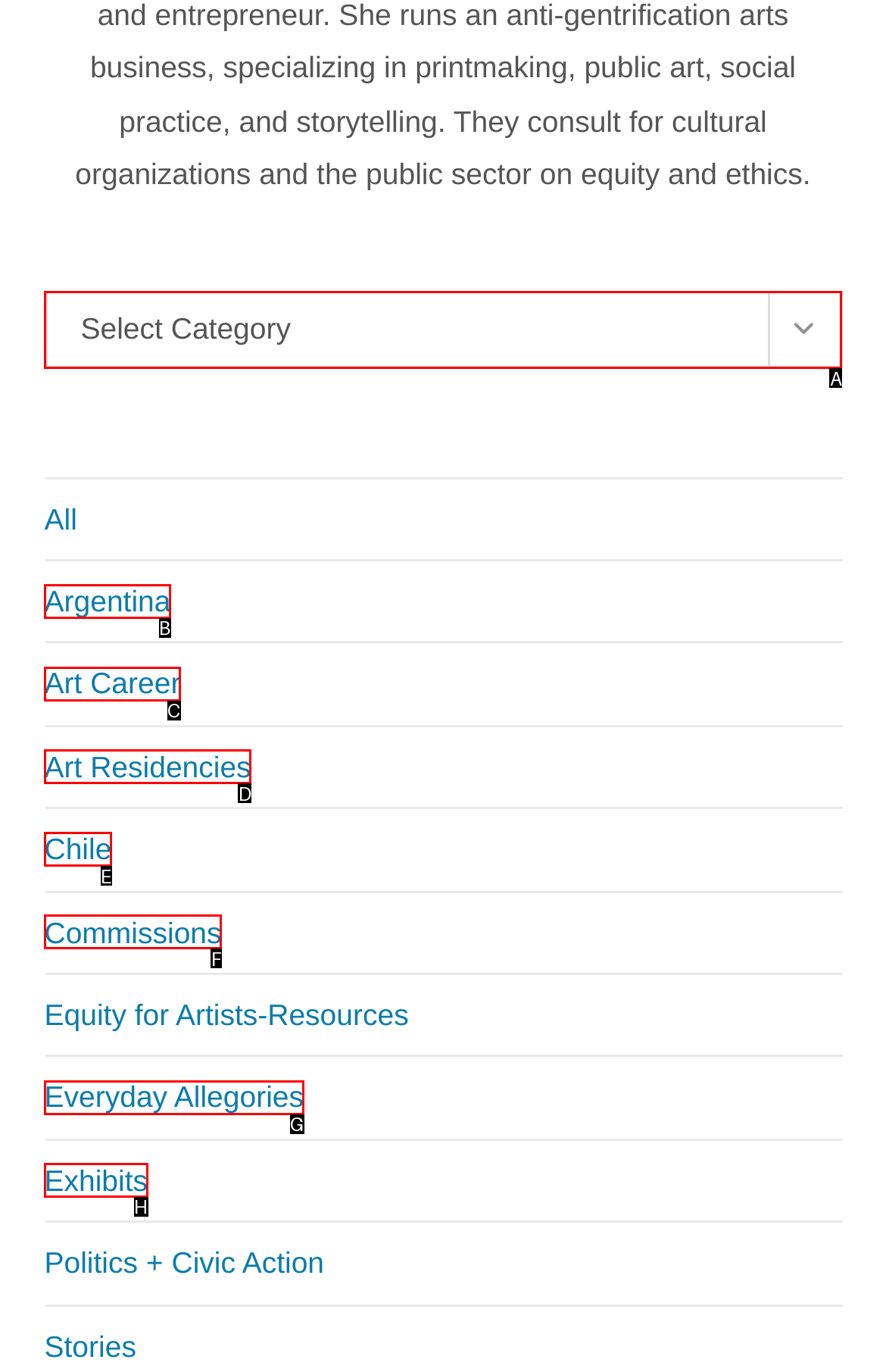From the given options, find the HTML element that fits the description: Art Residencies. Reply with the letter of the chosen element.

D